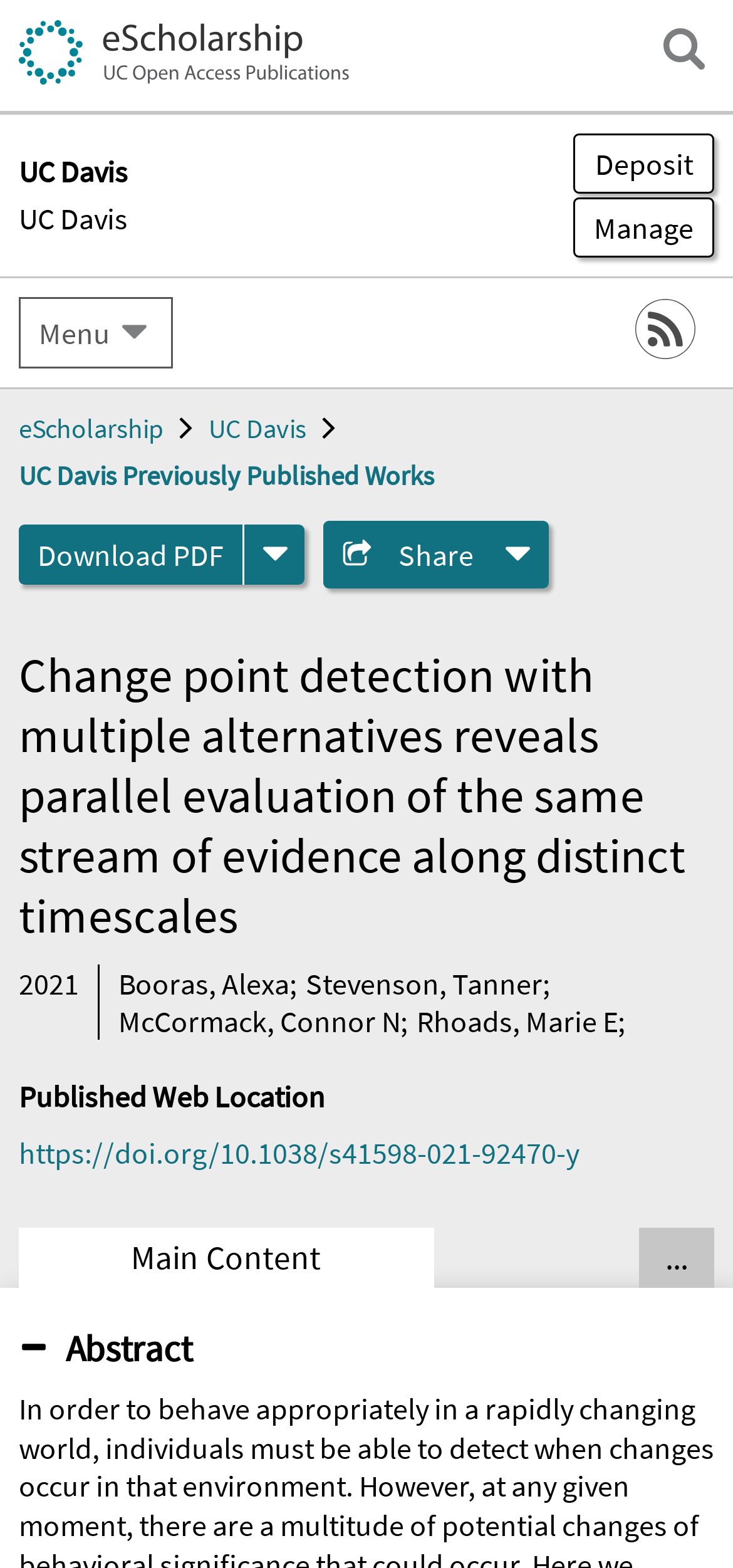Please locate the bounding box coordinates of the element that should be clicked to complete the given instruction: "Zoom in".

None